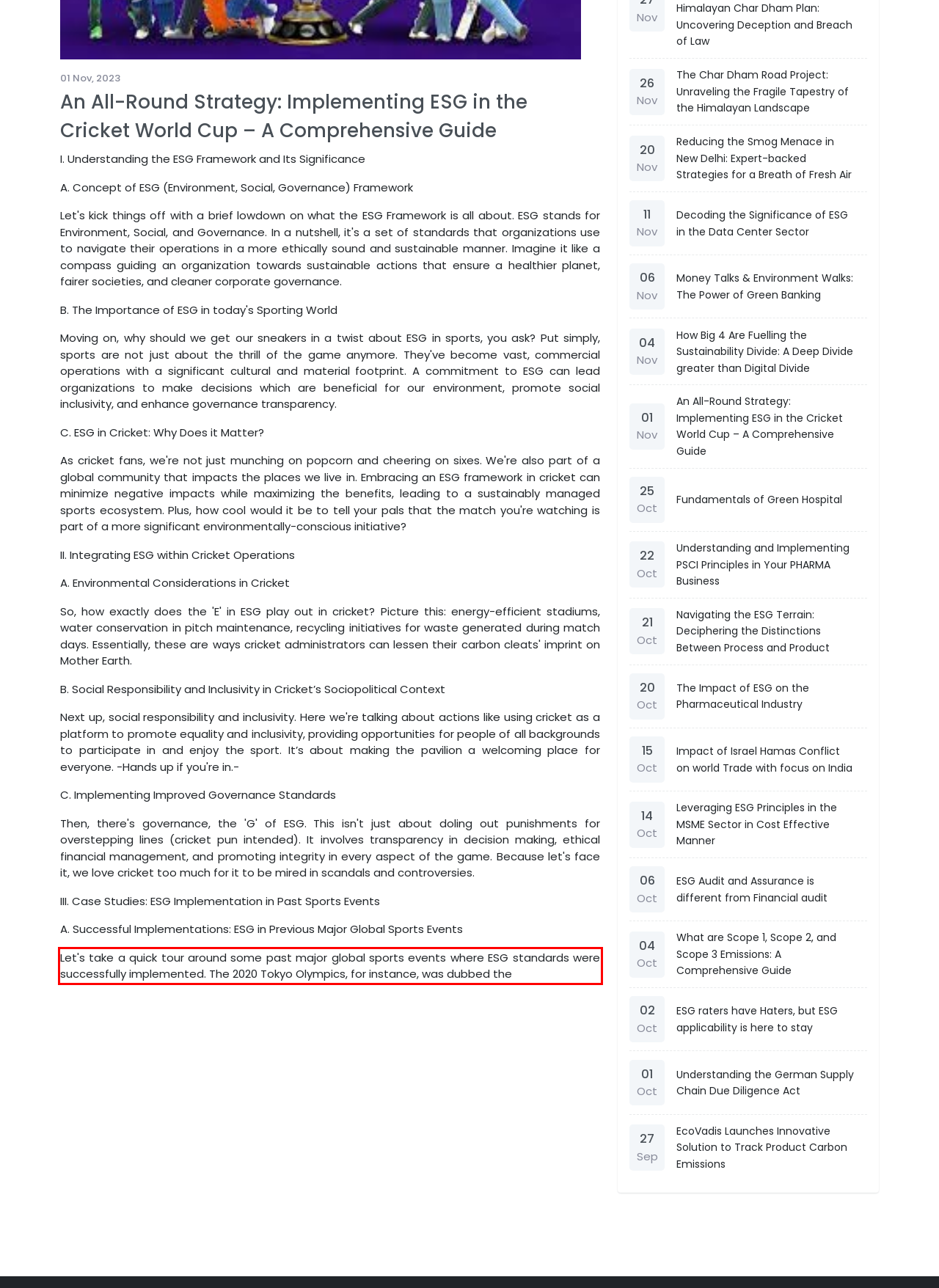Please examine the screenshot of the webpage and read the text present within the red rectangle bounding box.

Let's take a quick tour around some past major global sports events where ESG standards were successfully implemented. The 2020 Tokyo Olympics, for instance, was dubbed the